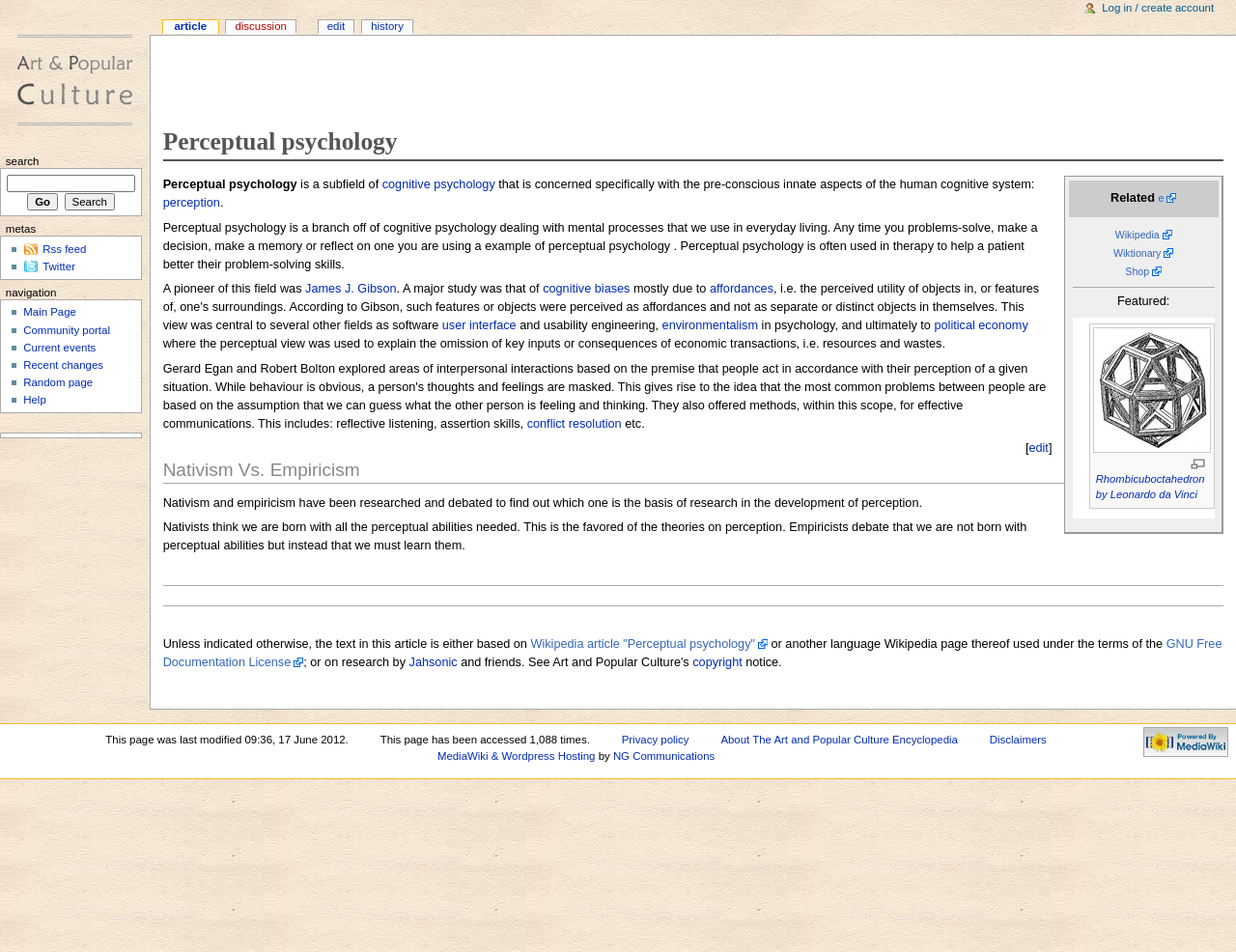Determine the bounding box coordinates of the clickable element to achieve the following action: 'Search for something'. Provide the coordinates as four float values between 0 and 1, formatted as [left, top, right, bottom].

[0.006, 0.184, 0.109, 0.202]